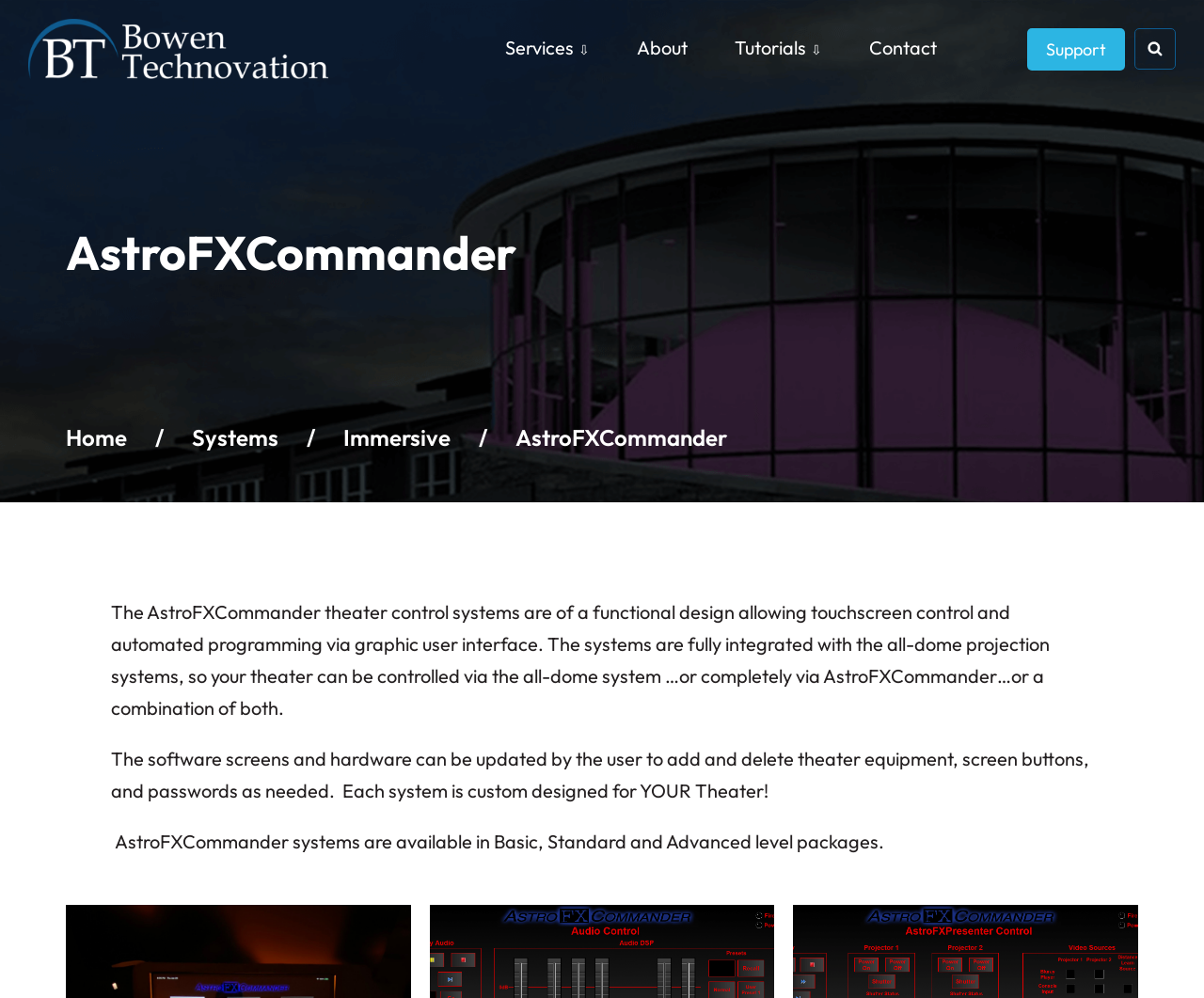For the element described, predict the bounding box coordinates as (top-left x, top-left y, bottom-right x, bottom-right y). All values should be between 0 and 1. Element description: alt="ODU Commander Bowen Technovation"

[0.349, 0.909, 0.651, 0.927]